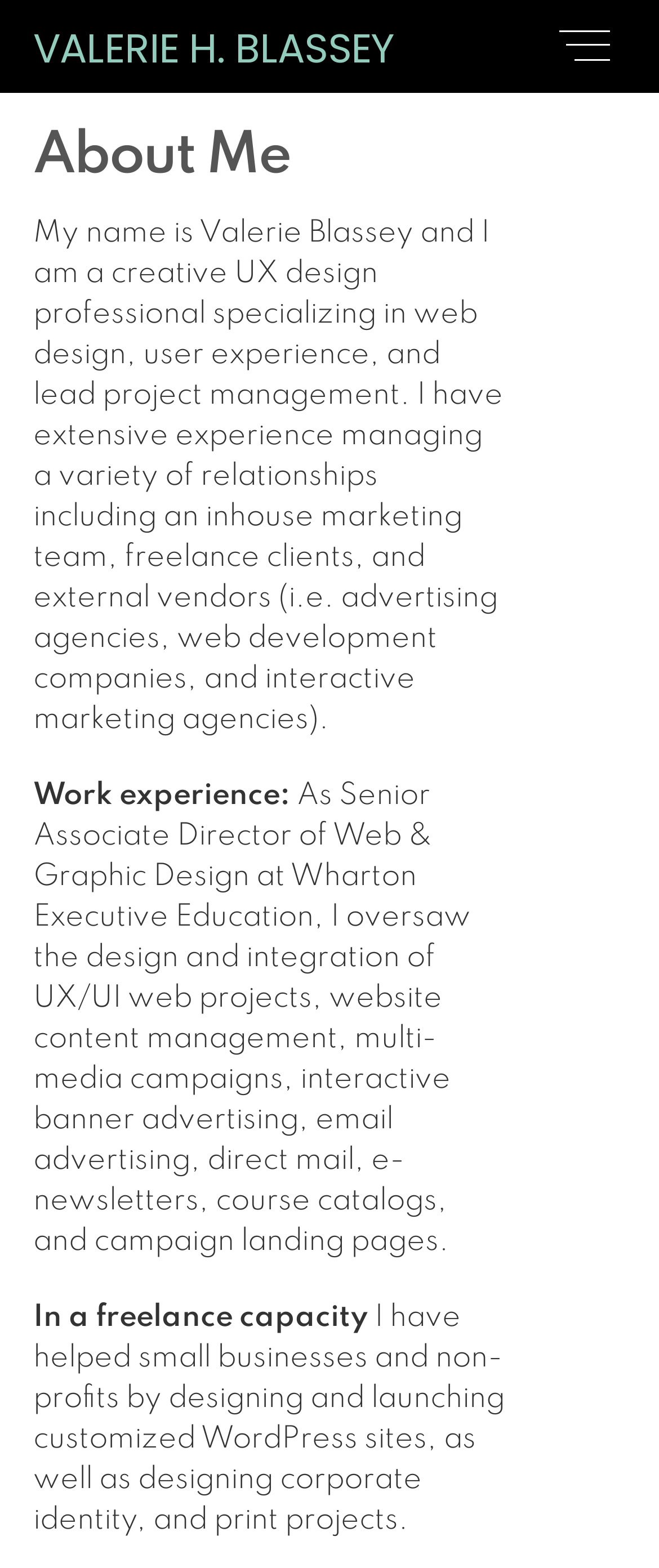Write an extensive caption that covers every aspect of the webpage.

The webpage is about Valerie H. Blassey, a creative professional showcasing her skills and experience. At the top right corner, there is a "Menu" link. Below it, on the left side, is a large heading "VALERIE H. BLASSEY" followed by a smaller heading "About Me". 

Under the "About Me" heading, there is a paragraph describing Valerie's profession, mentioning her expertise in web design, user experience, and project management. This paragraph is positioned near the top left of the page. 

Below this paragraph, there is a section titled "Work experience:" which is divided into two parts. The first part describes Valerie's experience as Senior Associate Director of Web & Graphic Design at Wharton Executive Education, where she oversaw various design and integration projects. This text is positioned in the middle left of the page. 

The second part of the "Work experience" section describes Valerie's freelance work, where she helped small businesses and non-profits by designing and launching customized WordPress sites, as well as designing corporate identity and print projects. This text is positioned near the bottom left of the page. 

At the bottom right corner, there is a "Back To Top" link.